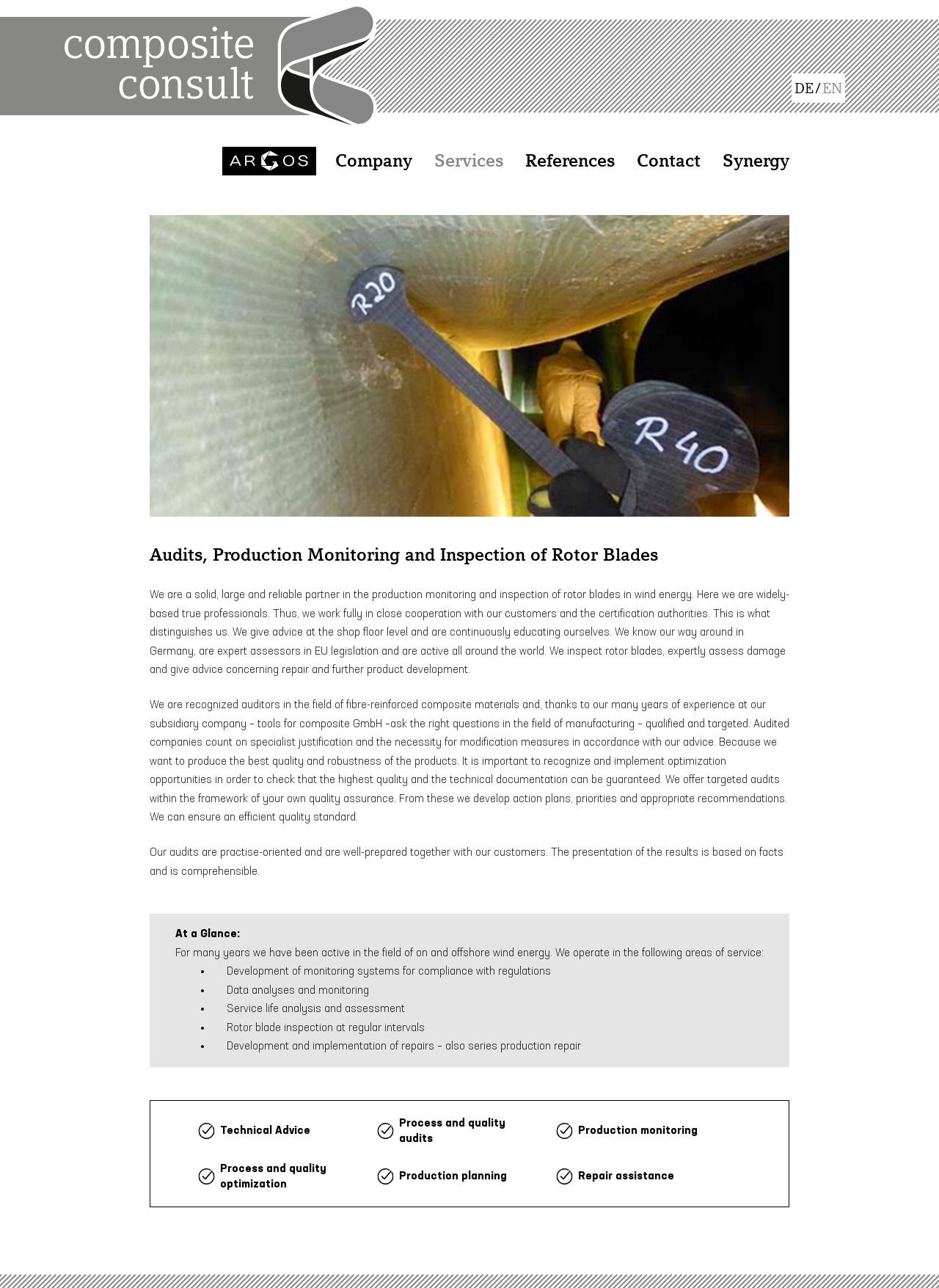What areas of service do they operate in?
Answer the question with as much detail as possible.

The company has been active in the field of on and offshore wind energy for many years and operates in areas such as development of monitoring systems, data analyses, service life analysis, and rotor blade inspection.